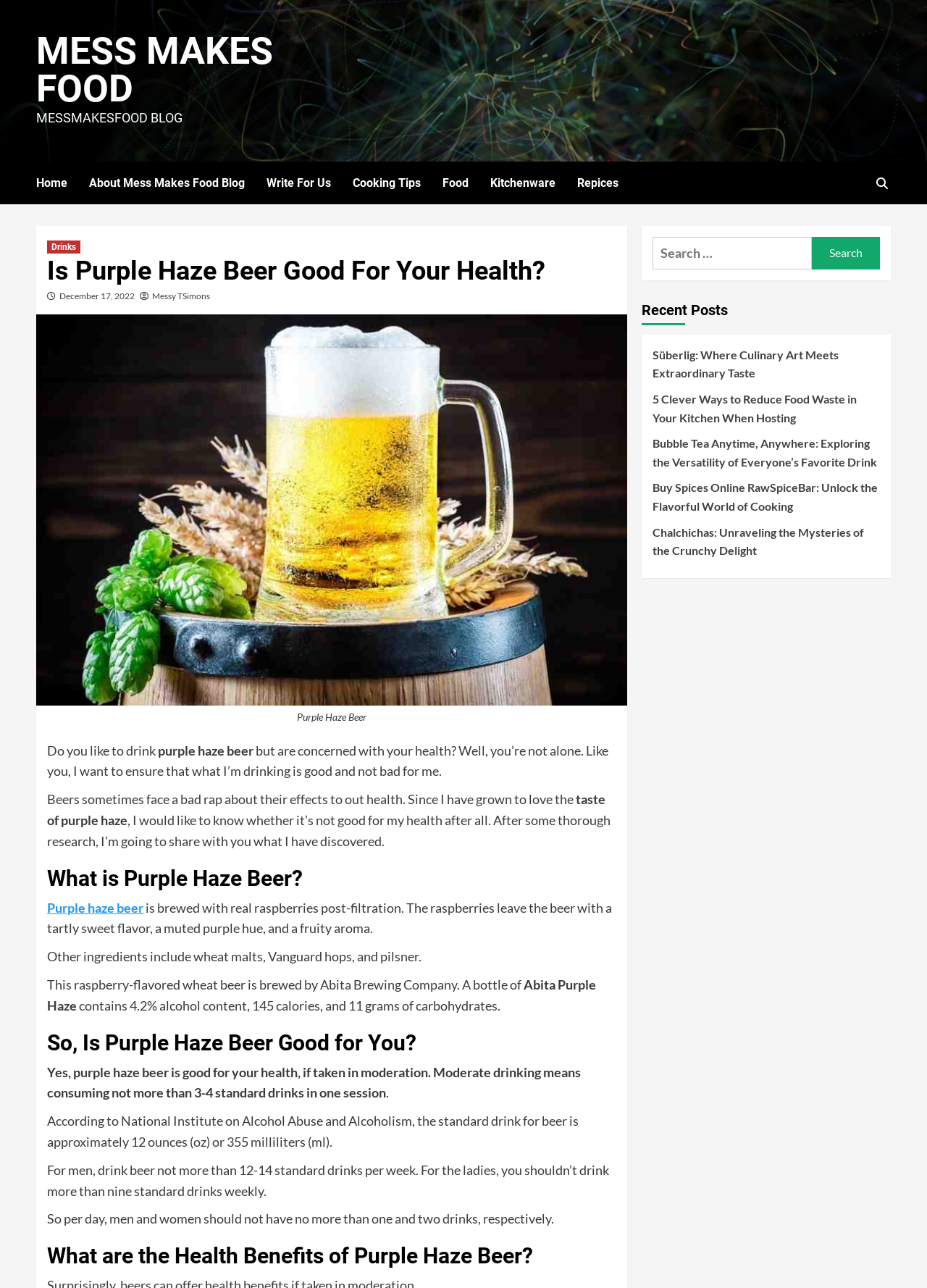Locate the bounding box coordinates of the element you need to click to accomplish the task described by this instruction: "Read the 'Recent Posts'".

[0.692, 0.229, 0.961, 0.26]